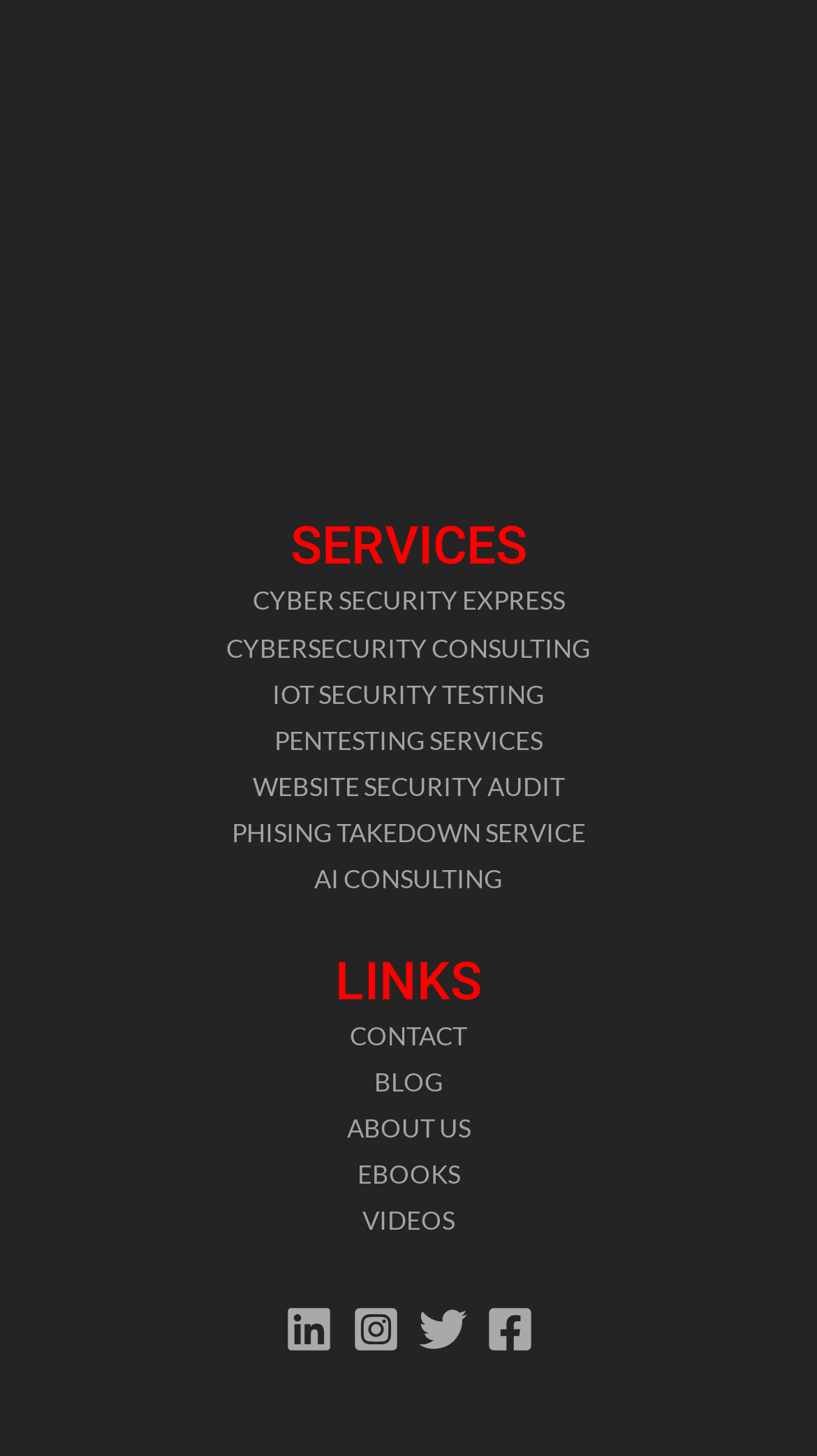Please mark the bounding box coordinates of the area that should be clicked to carry out the instruction: "Click on CYBER SECURITY EXPRESS".

[0.309, 0.402, 0.691, 0.424]